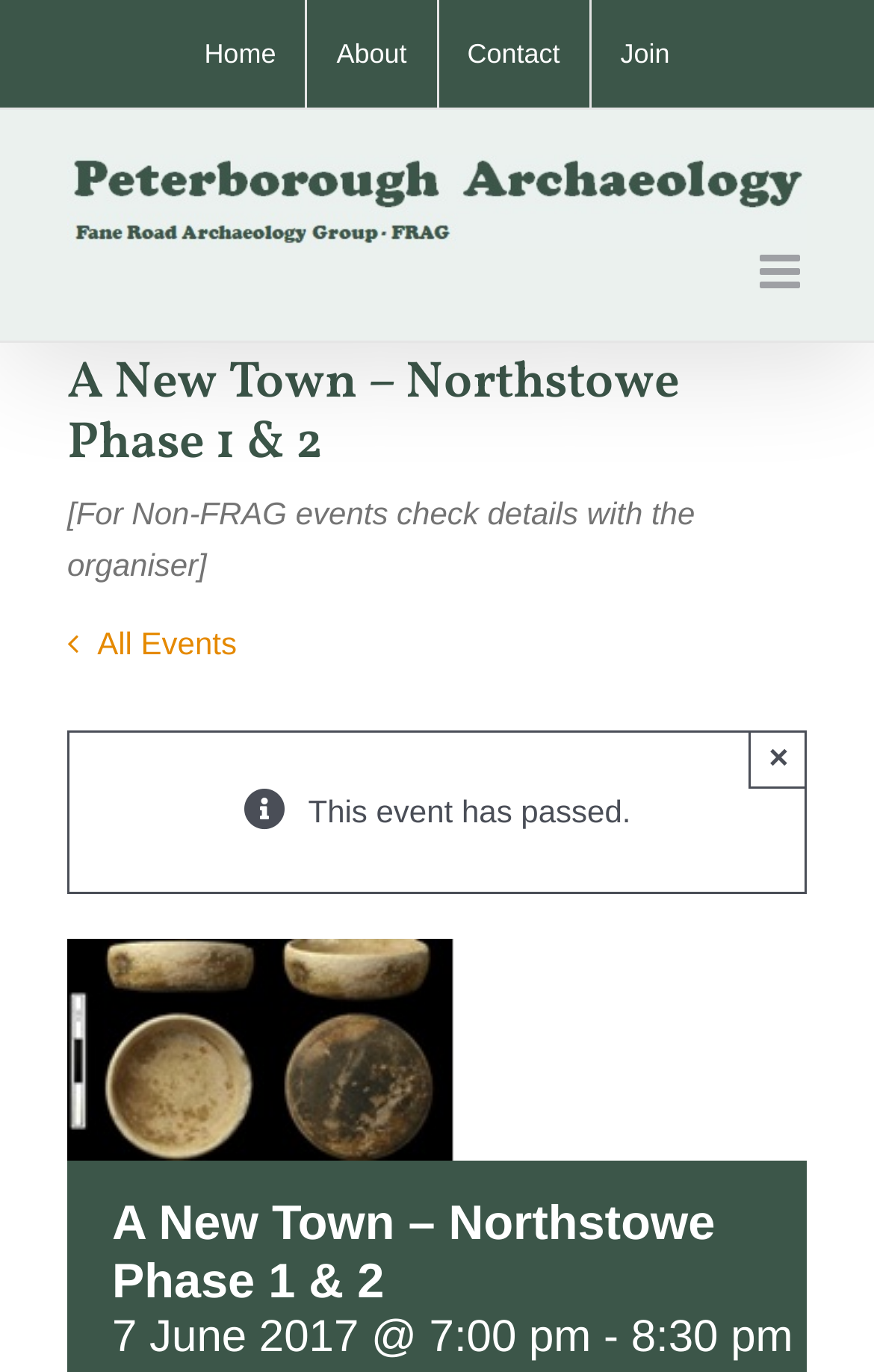Using the details from the image, please elaborate on the following question: What is the purpose of the 'Toggle mobile menu' button?

By analyzing the element properties, I found that the 'Toggle mobile menu' button has an 'expanded' property set to False, which suggests that it controls the mobile menu. Therefore, its purpose is to expand or collapse the mobile menu.